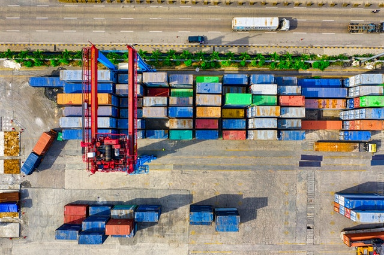What type of company is Gordon Crane & Hoist Inc.?
Refer to the image and give a detailed answer to the question.

According to the caption, Gordon Crane & Hoist Inc. specializes in hoisting equipment sales and services, playing a vital role in the movement and management of heavy cargo. This indicates that the company is involved in the sales and services of hoisting equipment.